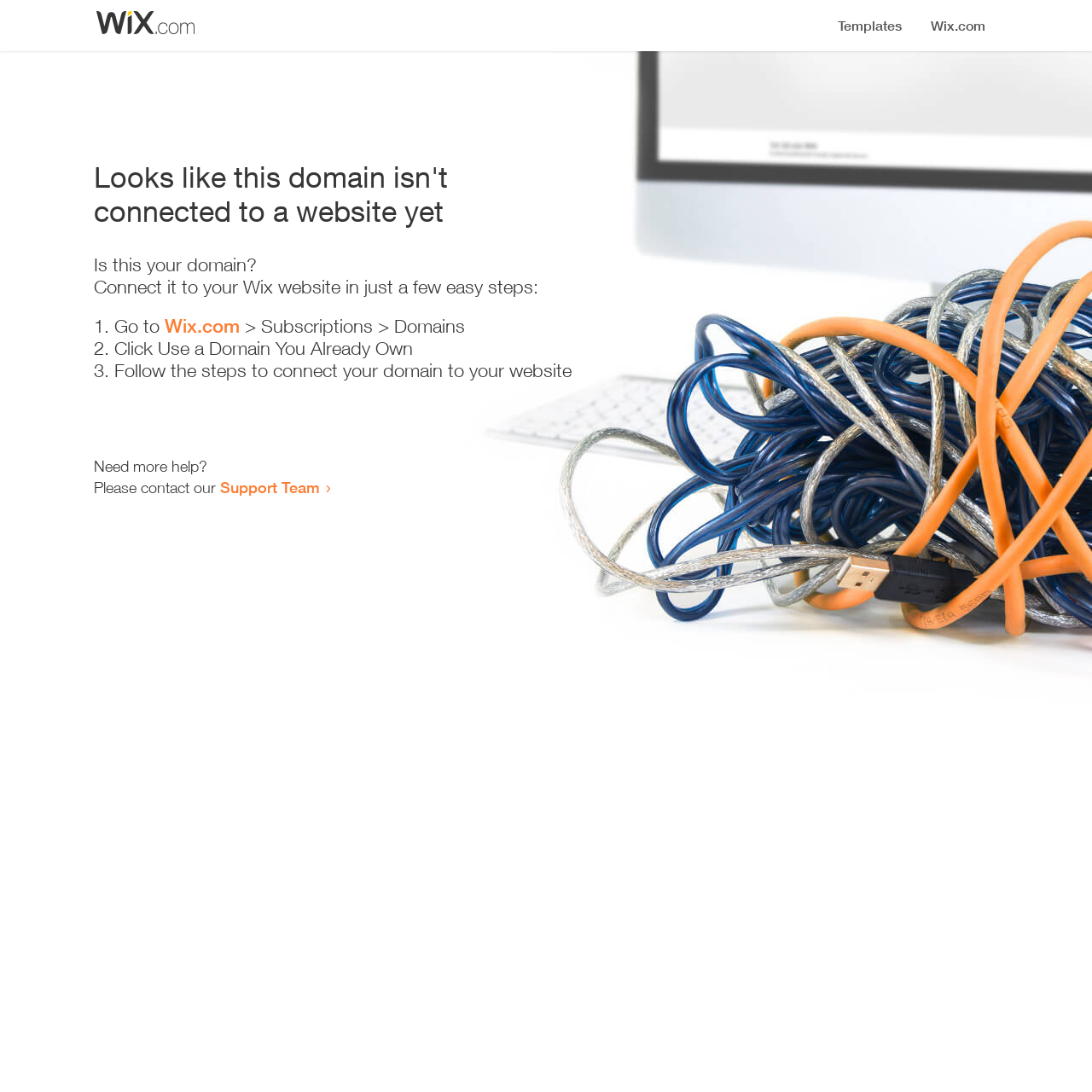How many steps are required to connect the domain to a website?
Please respond to the question thoroughly and include all relevant details.

The webpage provides a list of steps to connect the domain to a website, which includes '1. Go to Wix.com > Subscriptions > Domains', '2. Click Use a Domain You Already Own', and '3. Follow the steps to connect your domain to your website'. Therefore, there are 3 steps required to connect the domain to a website.